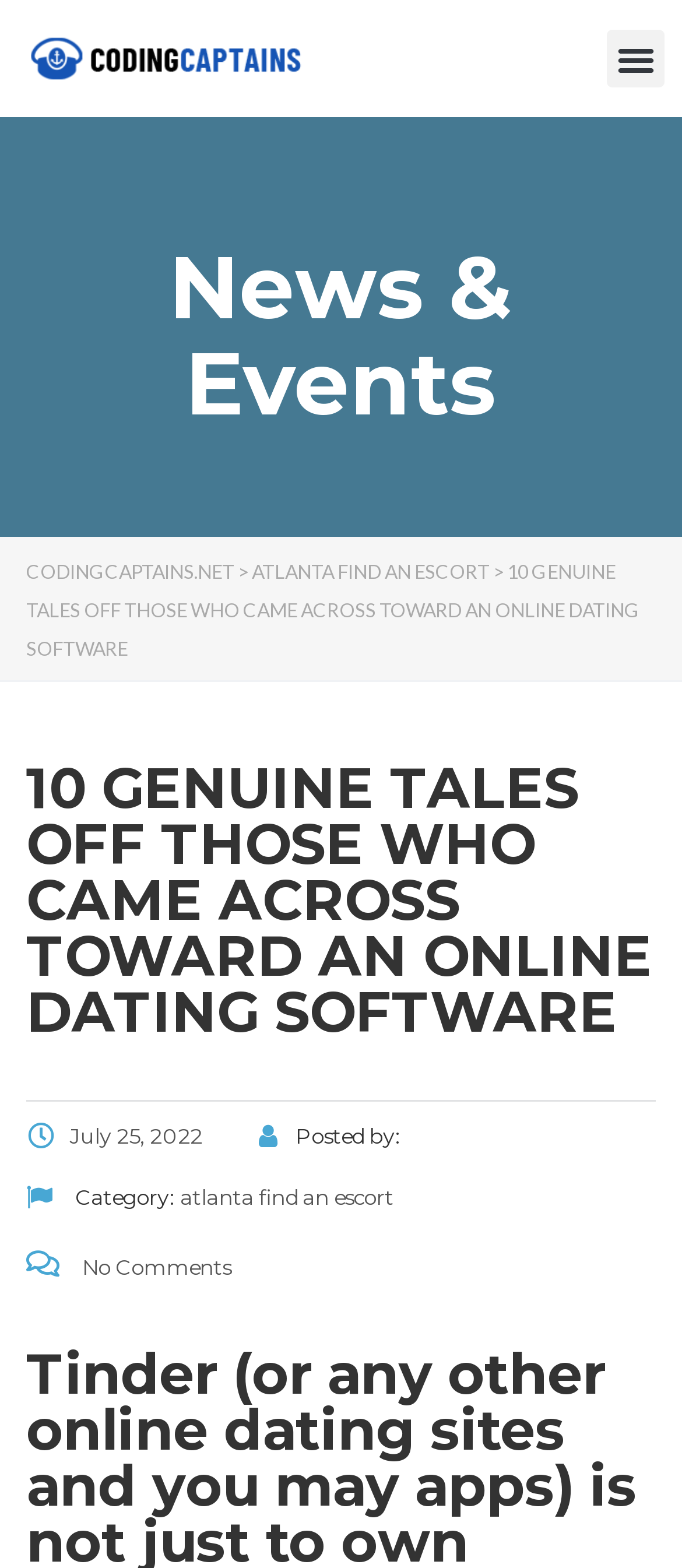Determine the bounding box for the UI element as described: "Menu". The coordinates should be represented as four float numbers between 0 and 1, formatted as [left, top, right, bottom].

[0.89, 0.019, 0.974, 0.056]